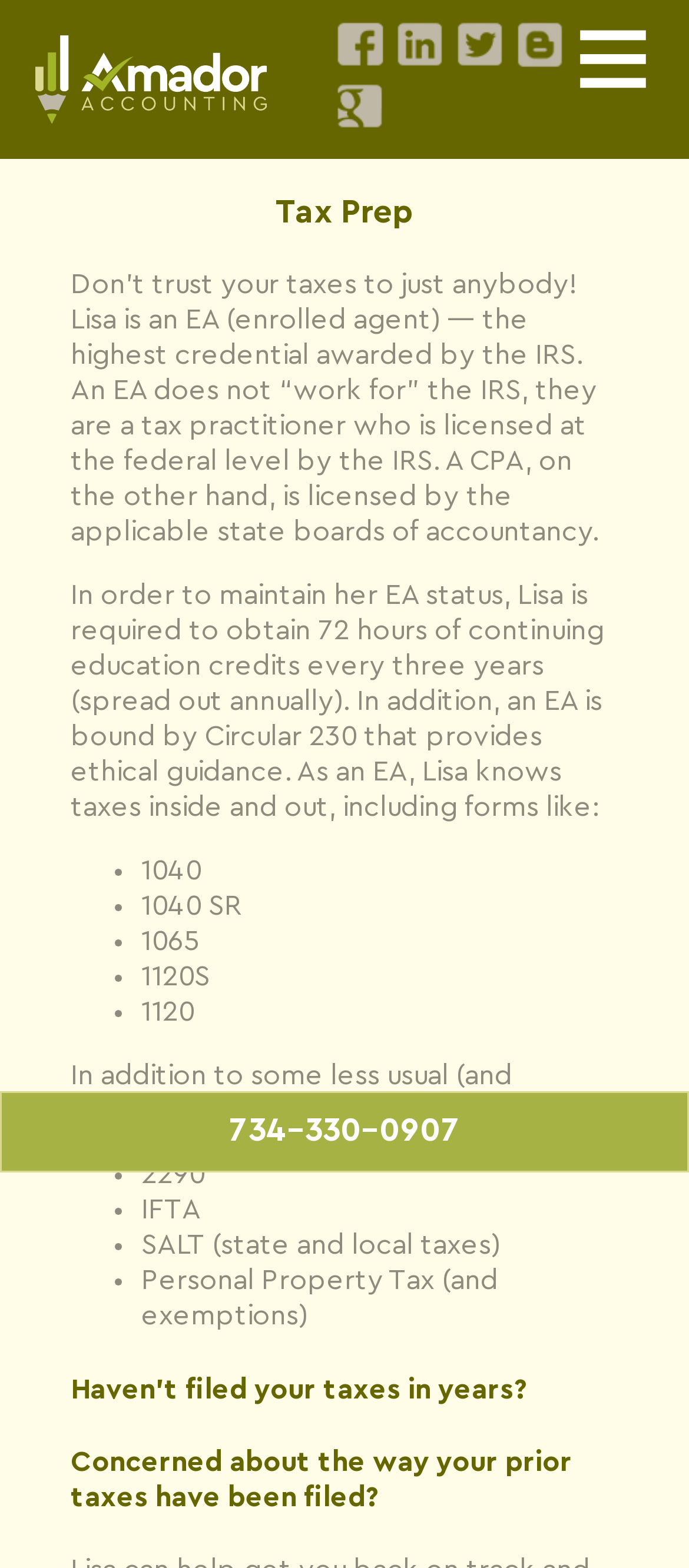What type of tax practitioner is Lisa?
Refer to the screenshot and deliver a thorough answer to the question presented.

Lisa is an EA (enrolled agent), which is a type of tax practitioner licensed at the federal level by the IRS. This information is mentioned in the StaticText element with the text 'Don’t trust your taxes to just anybody! Lisa is an EA (enrolled agent) — the highest credential awarded by the IRS.'